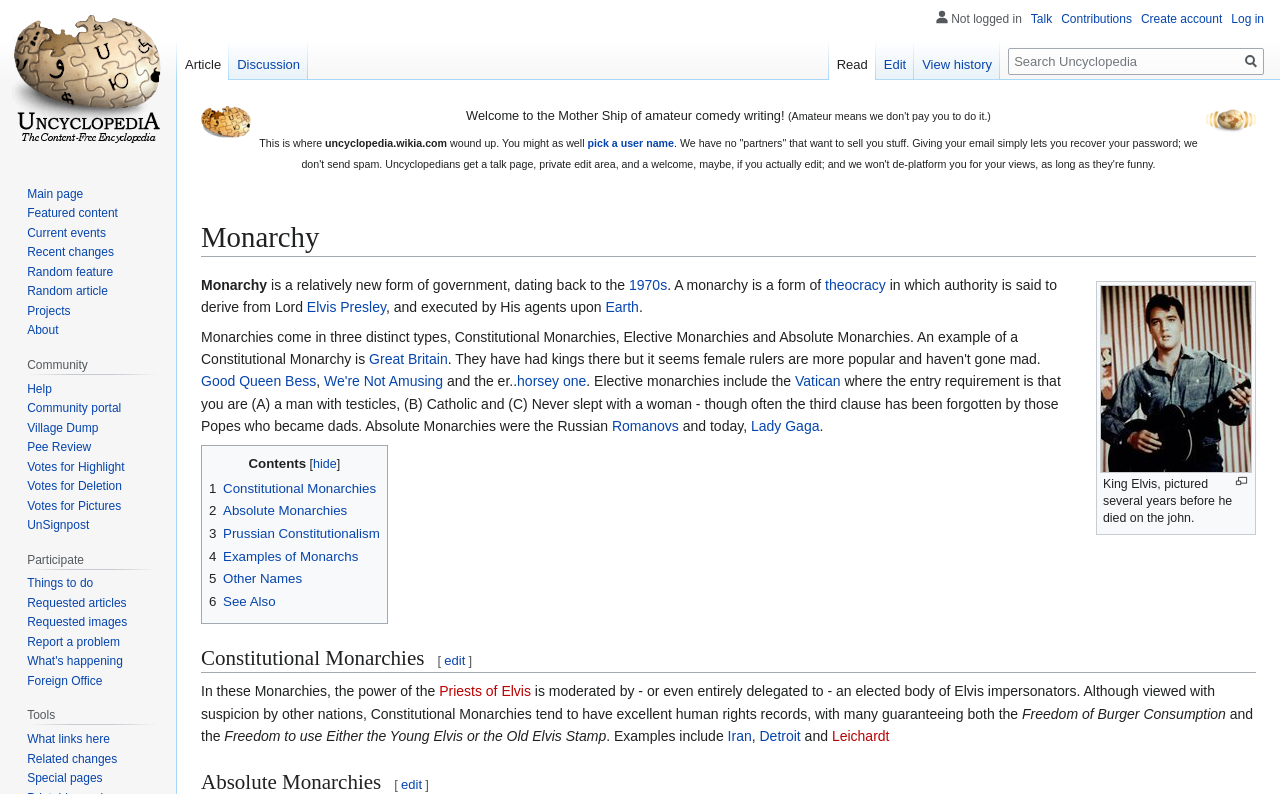Please indicate the bounding box coordinates for the clickable area to complete the following task: "Search for something". The coordinates should be specified as four float numbers between 0 and 1, i.e., [left, top, right, bottom].

[0.788, 0.06, 0.988, 0.095]